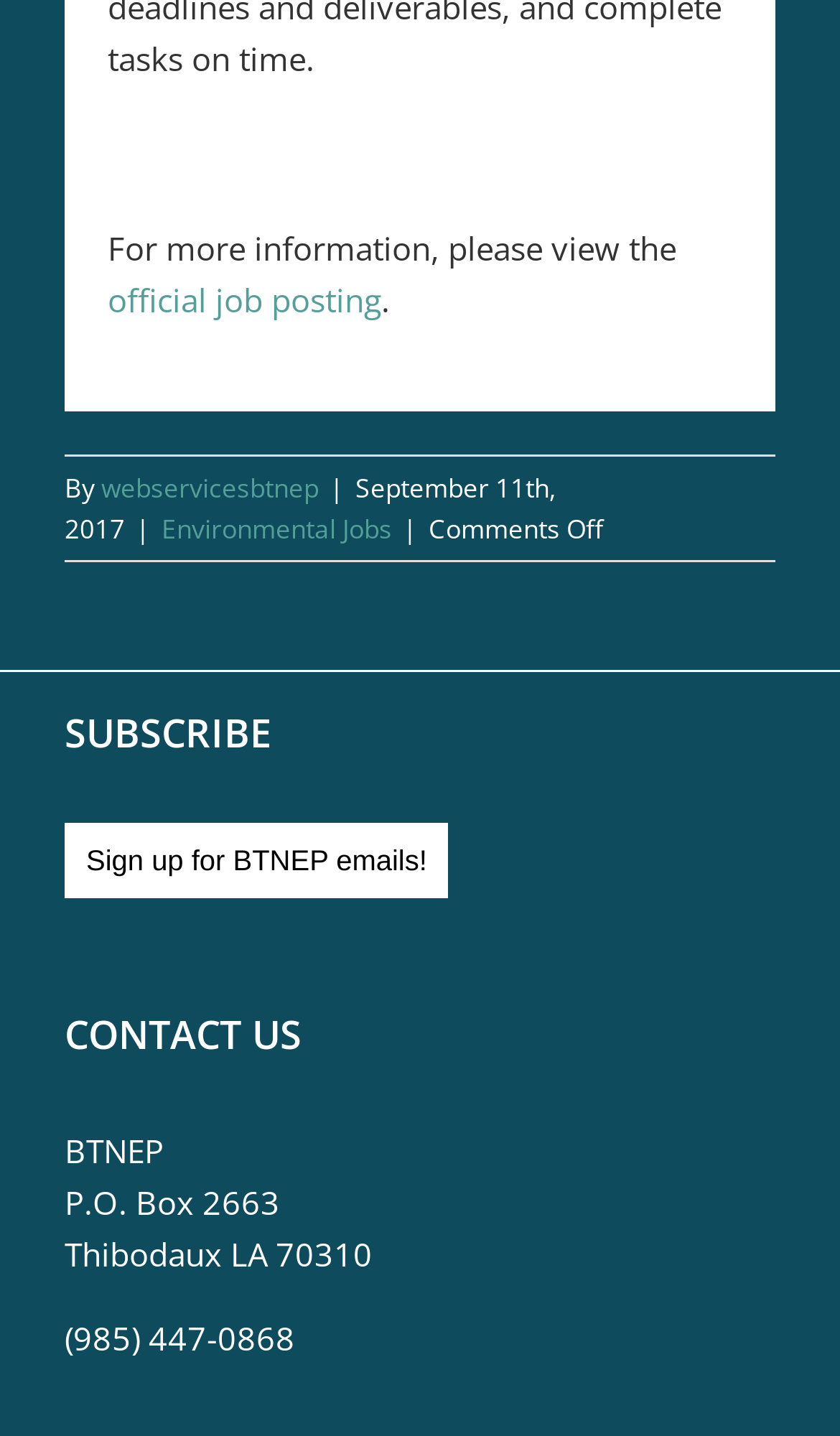What is the address of the organization?
Please give a detailed and thorough answer to the question, covering all relevant points.

I found the contact information section on the webpage, which includes the address 'P.O. Box 2663, Thibodaux LA 70310', located at the bottom part of the page, below the 'CONTACT US' heading.